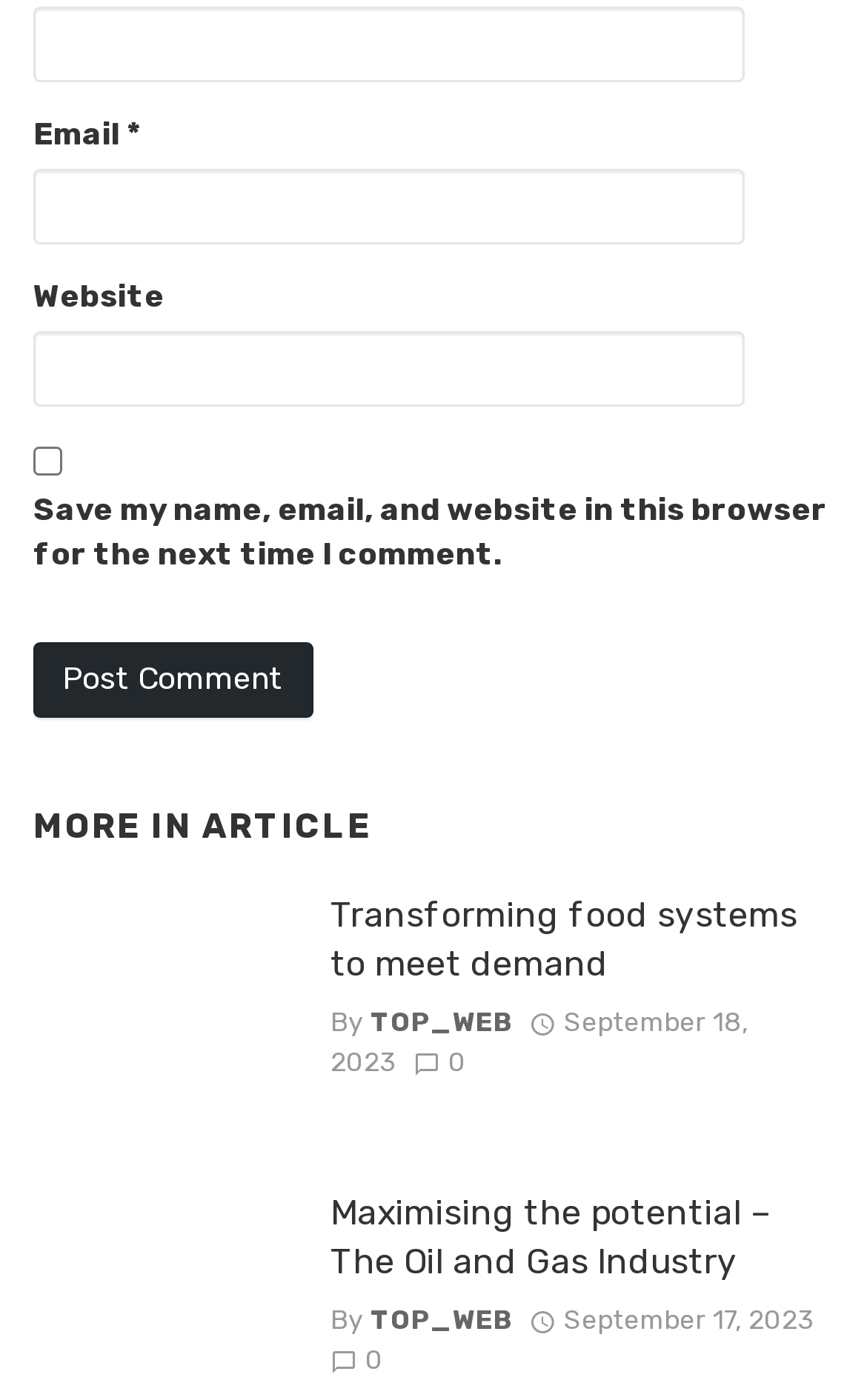Using the information in the image, could you please answer the following question in detail:
What is the function of the button?

The button is labeled 'Post Comment' which suggests that its function is to submit a comment on the webpage.